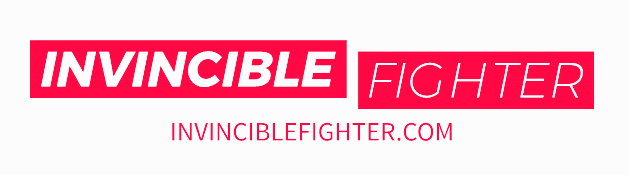What is the URL of the website associated with the logo?
Answer the question with as much detail as you can, using the image as a reference.

Below the logo, the website URL 'INVISIBLEFIGHTER.COM' is included, enhancing the branding and accessibility of the site, which indicates that the URL is associated with the logo.